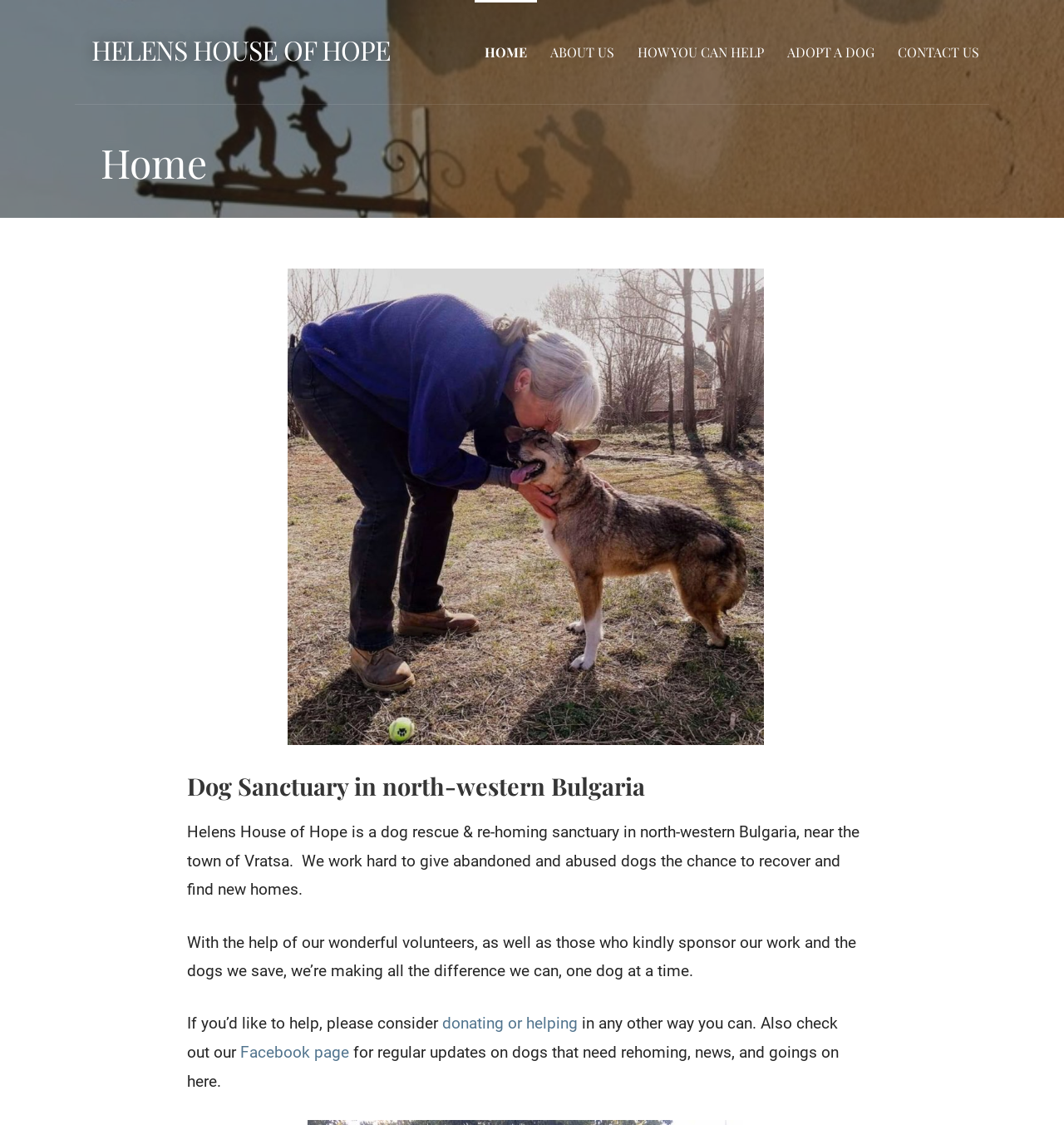Respond with a single word or short phrase to the following question: 
How can one help the dog sanctuary?

donating or helping